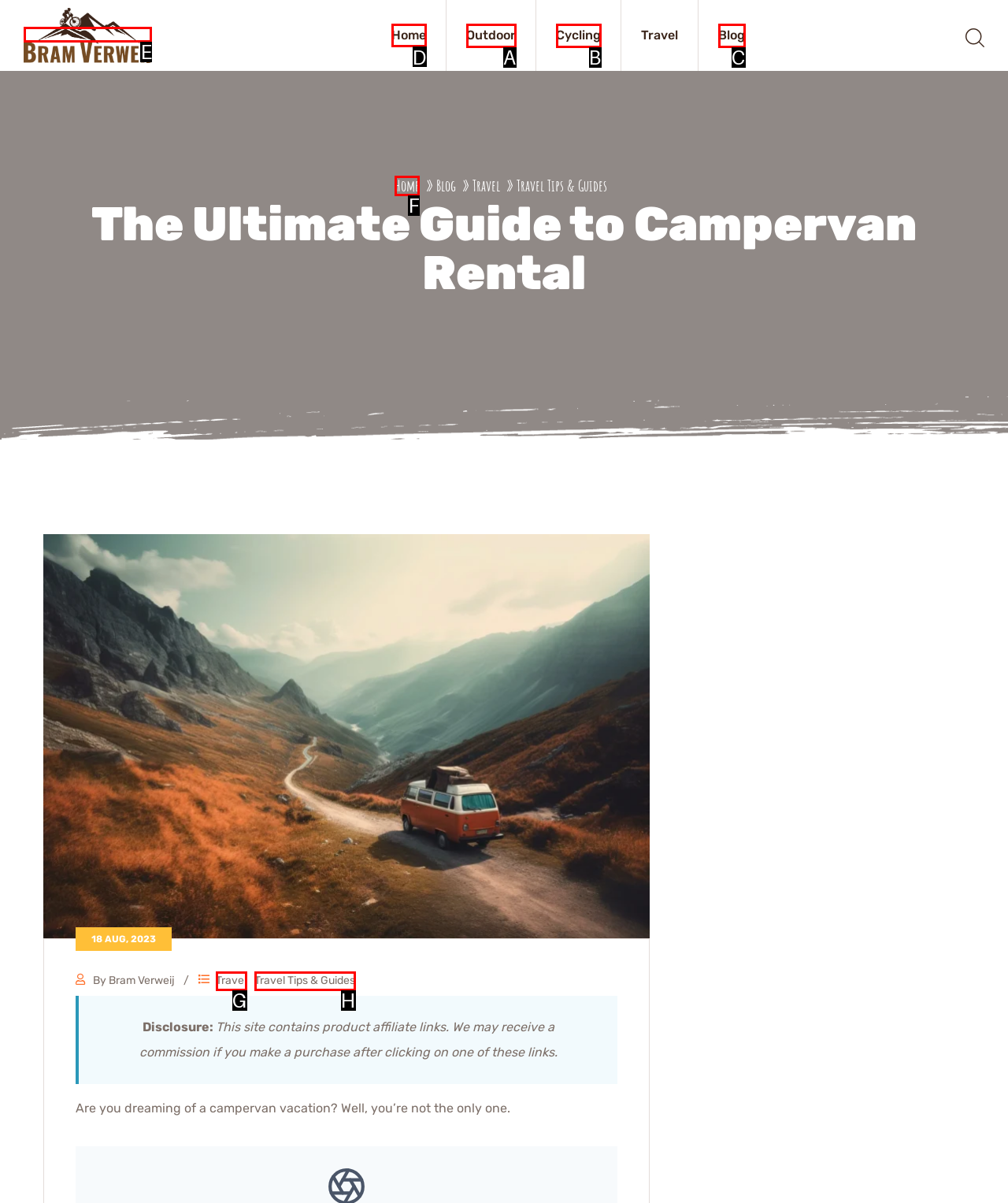Determine which UI element I need to click to achieve the following task: Go to Home Provide your answer as the letter of the selected option.

D